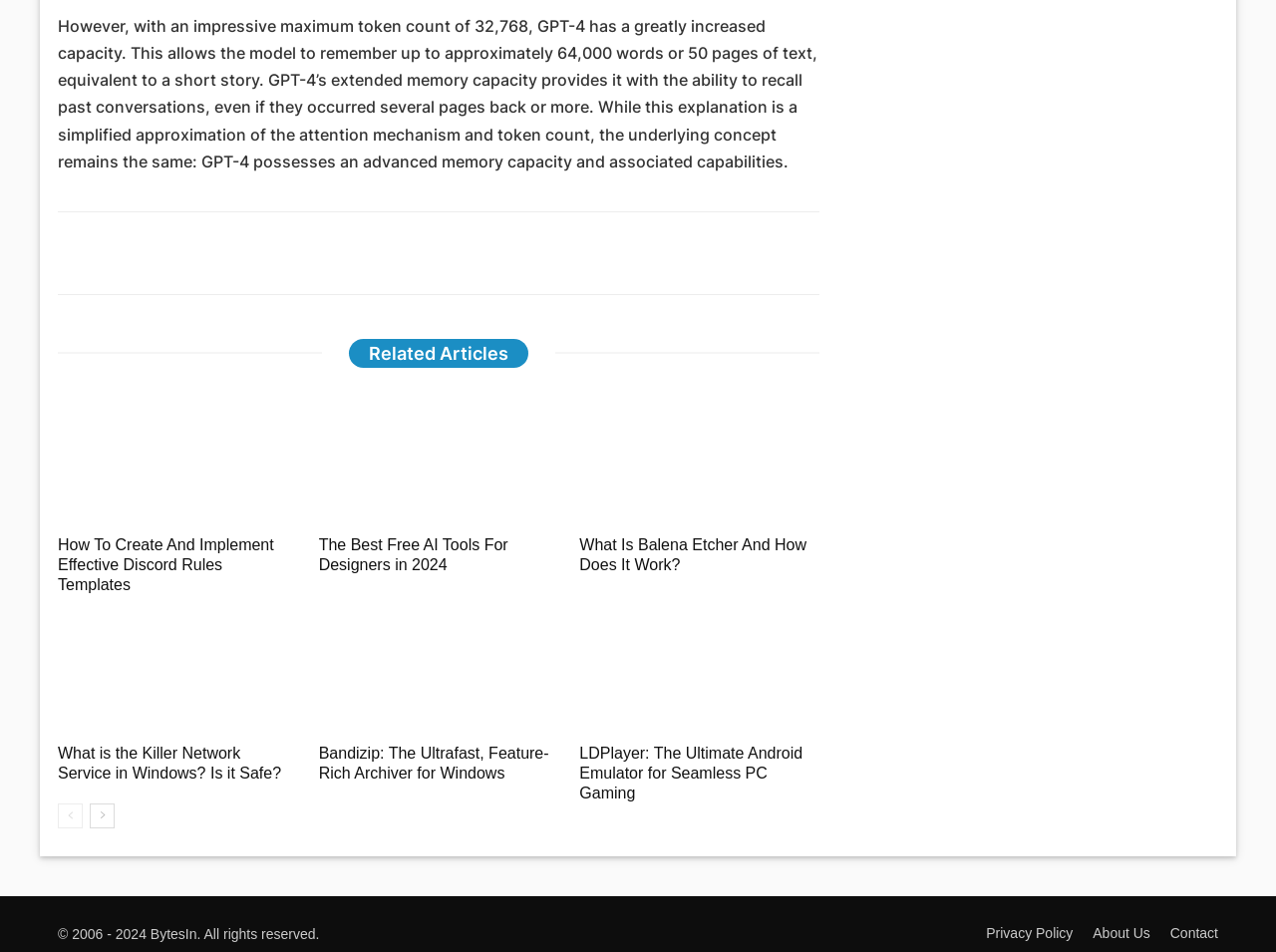Reply to the question below using a single word or brief phrase:
What is the title of the section above the 'Discord Server' link?

Related Articles